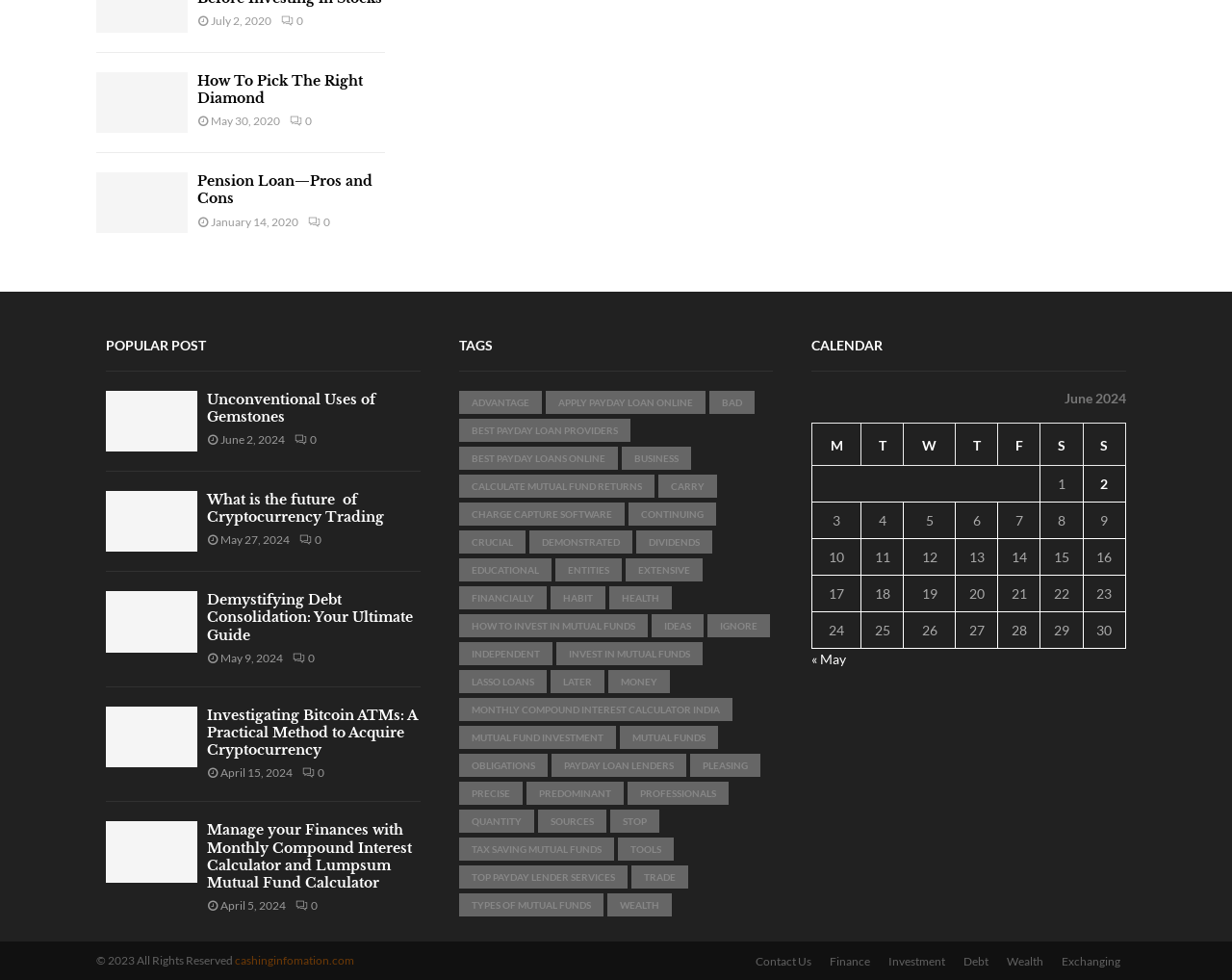Please answer the following question using a single word or phrase: 
What is the purpose of the ' 0' link?

Unknown